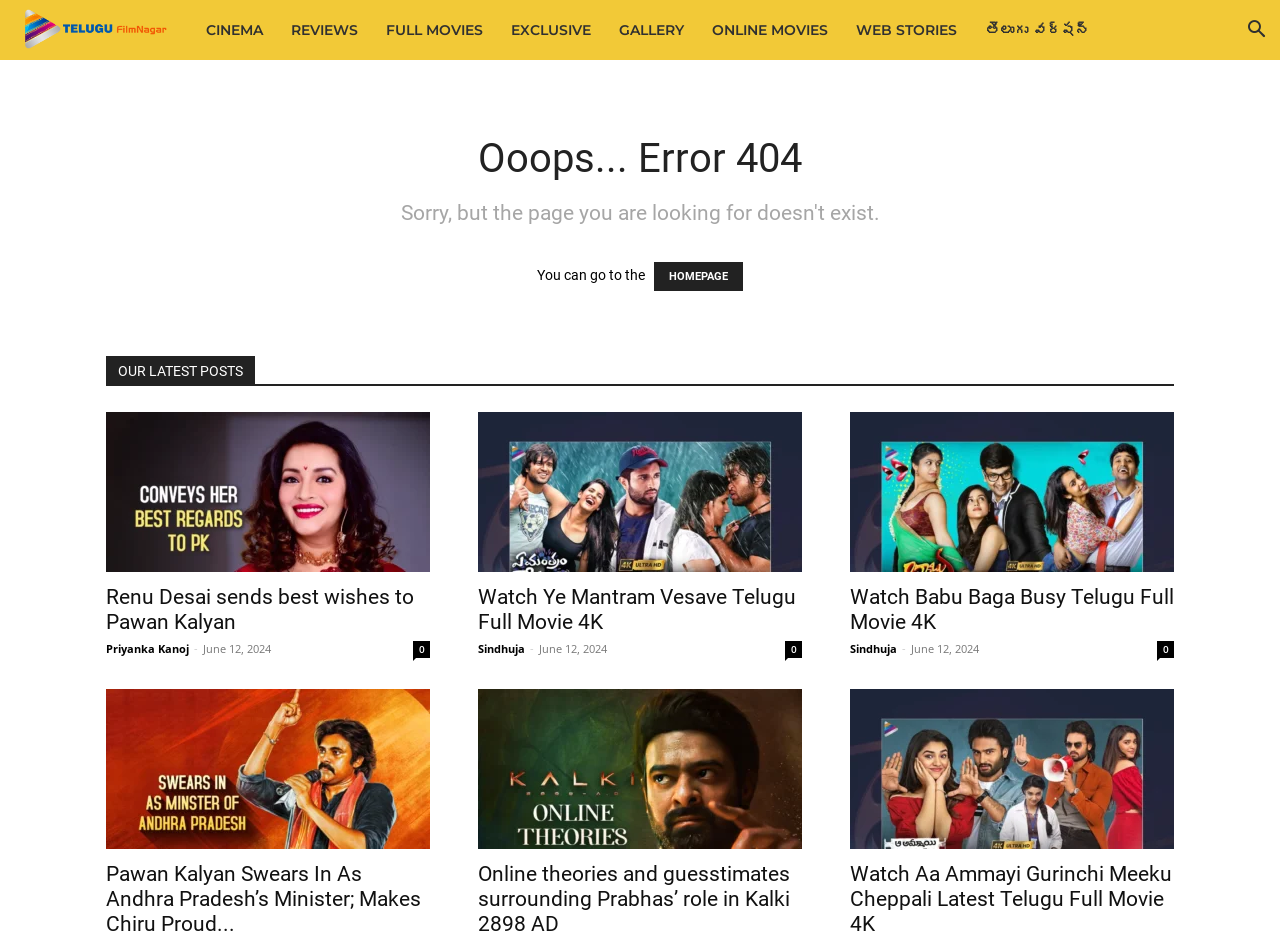Using the element description: "Full Movies", determine the bounding box coordinates for the specified UI element. The coordinates should be four float numbers between 0 and 1, [left, top, right, bottom].

[0.291, 0.0, 0.388, 0.064]